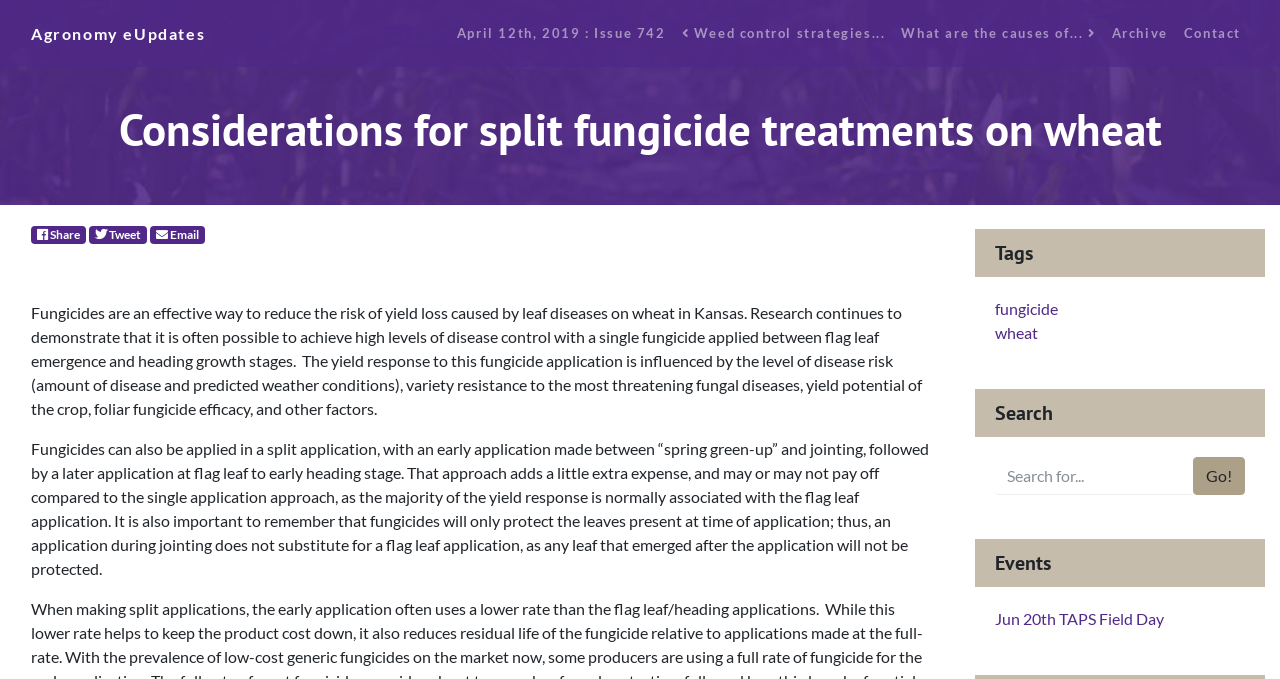Can you determine the bounding box coordinates of the area that needs to be clicked to fulfill the following instruction: "Click on the 'Agronomy eUpdates' link"?

[0.024, 0.024, 0.16, 0.075]